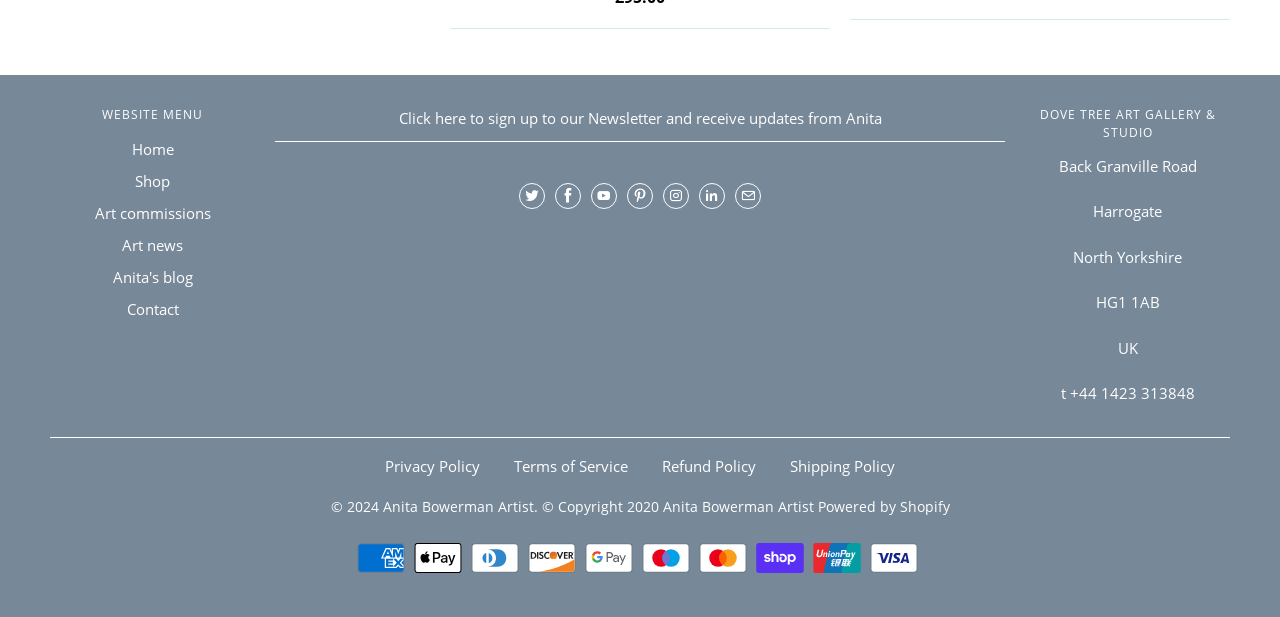What is the name of the art gallery?
Offer a detailed and exhaustive answer to the question.

I found the answer by looking at the heading element with the text 'DOVE TREE ART GALLERY & STUDIO' which is located at the top of the webpage, indicating that it is the name of the art gallery.